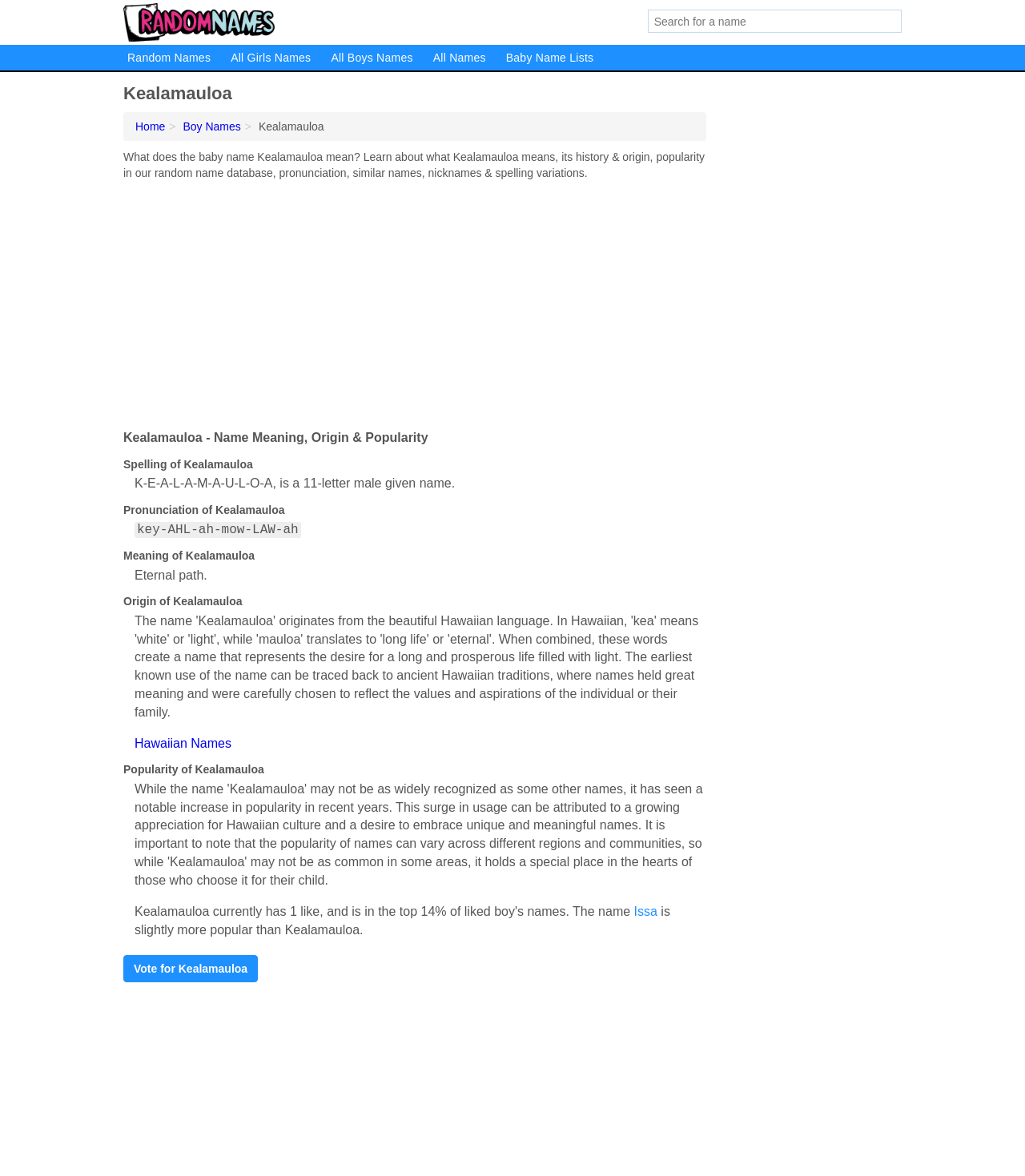Give a one-word or short-phrase answer to the following question: 
What is the popularity of Kealamauloa compared to Issa?

Slightly less popular